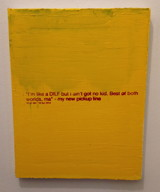Write a descriptive caption for the image, covering all notable aspects.

The image showcases a vibrant yellow artwork featuring a humorous quote presented in bold red text. The quote reads: “I’m like a DILF but I ain’t got no kid. Best of both worlds, ma!” - my new pickup line. This playful statement reflects a modern and cheeky attitude, blending humor with an artistic flair. The piece invites viewers to engage with its bold color choice and lighthearted message, making it a catchy conversation starter in any gallery setting.